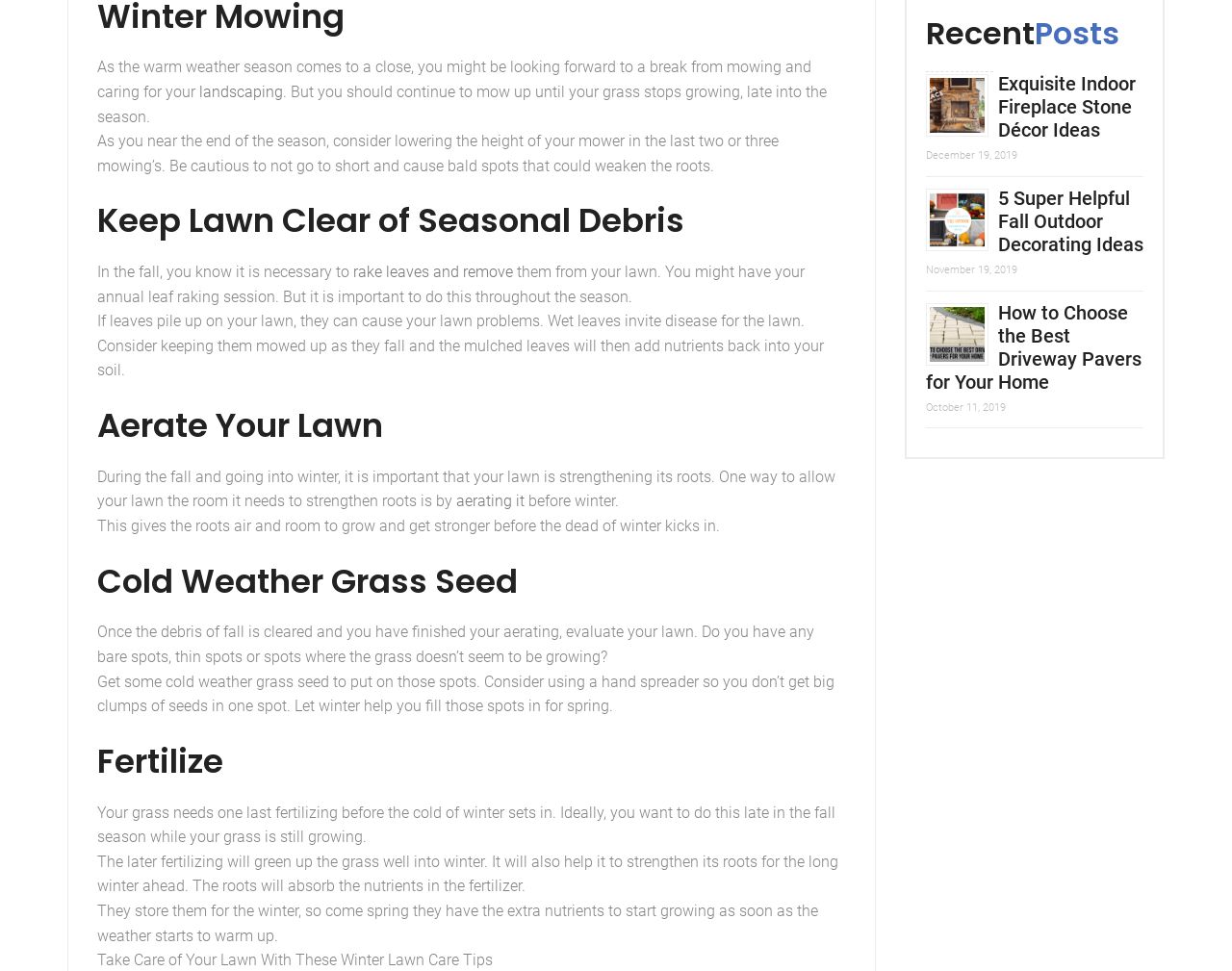Given the webpage screenshot and the description, determine the bounding box coordinates (top-left x, top-left y, bottom-right x, bottom-right y) that define the location of the UI element matching this description: landscaping

[0.162, 0.085, 0.23, 0.104]